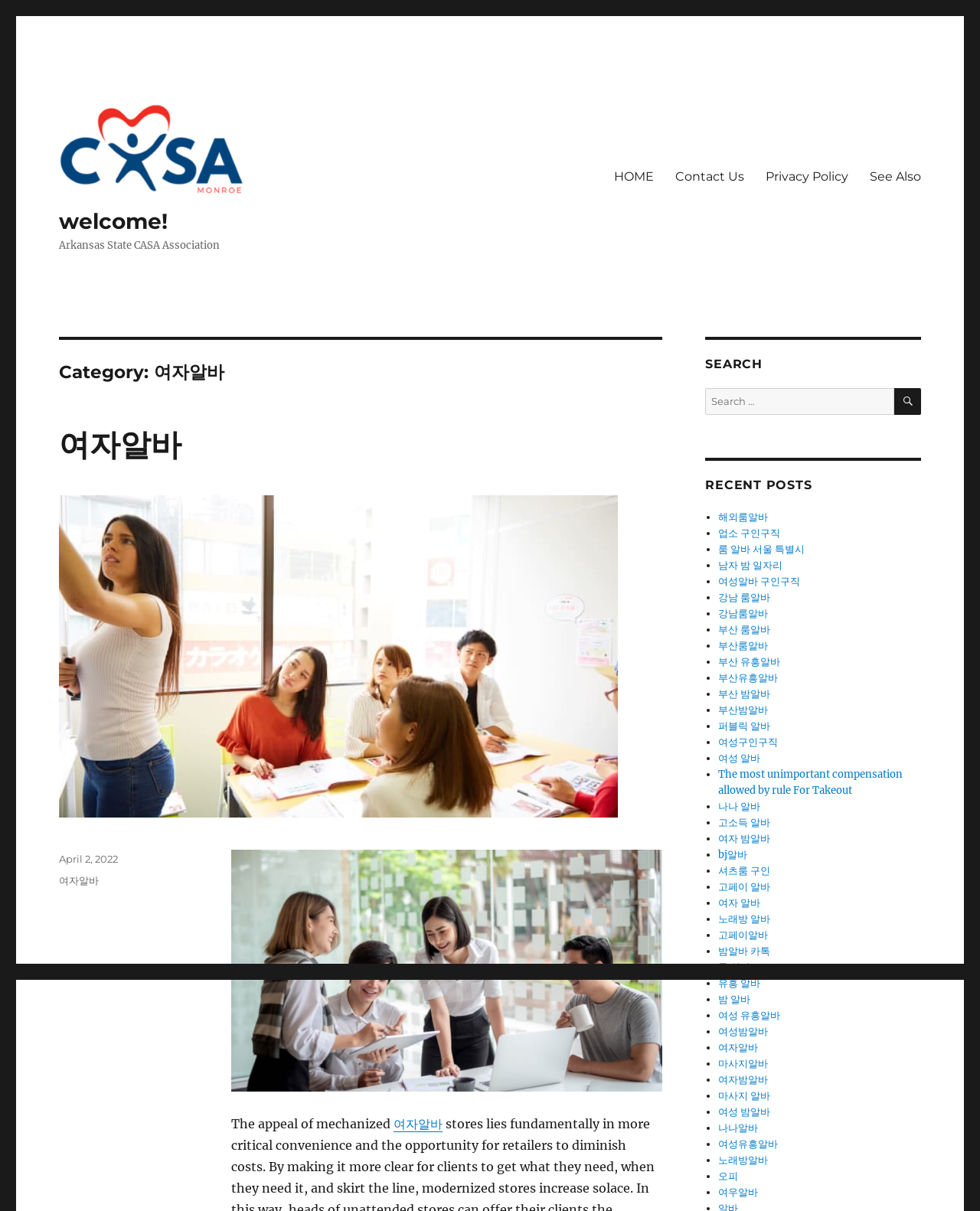Please answer the following question using a single word or phrase: 
What is the category of the current webpage?

여자알바